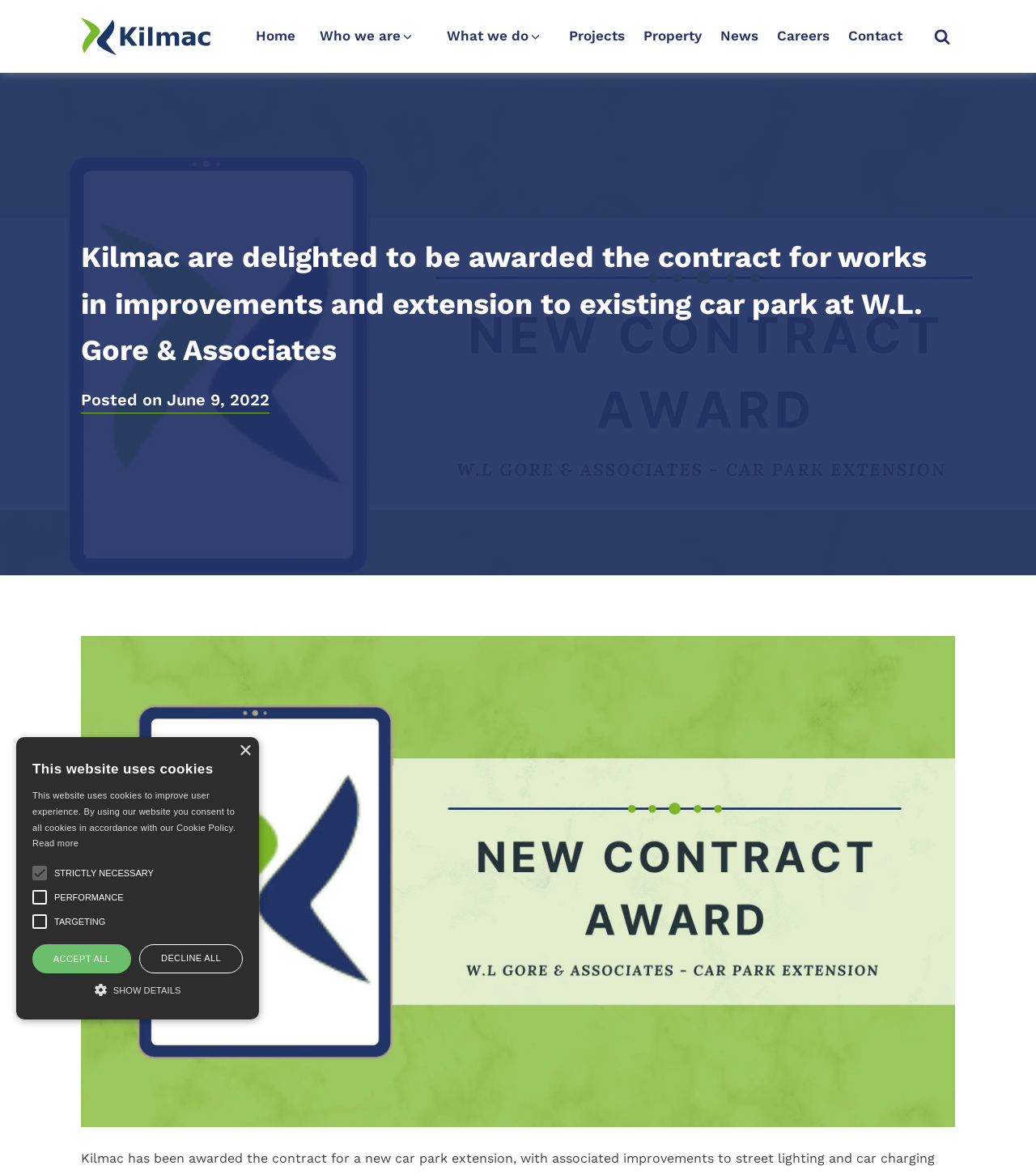What is the date of the latest news article?
Could you answer the question with a detailed and thorough explanation?

The date of the latest news article is located below the main heading, and it says 'Posted on June 9, 2022'.